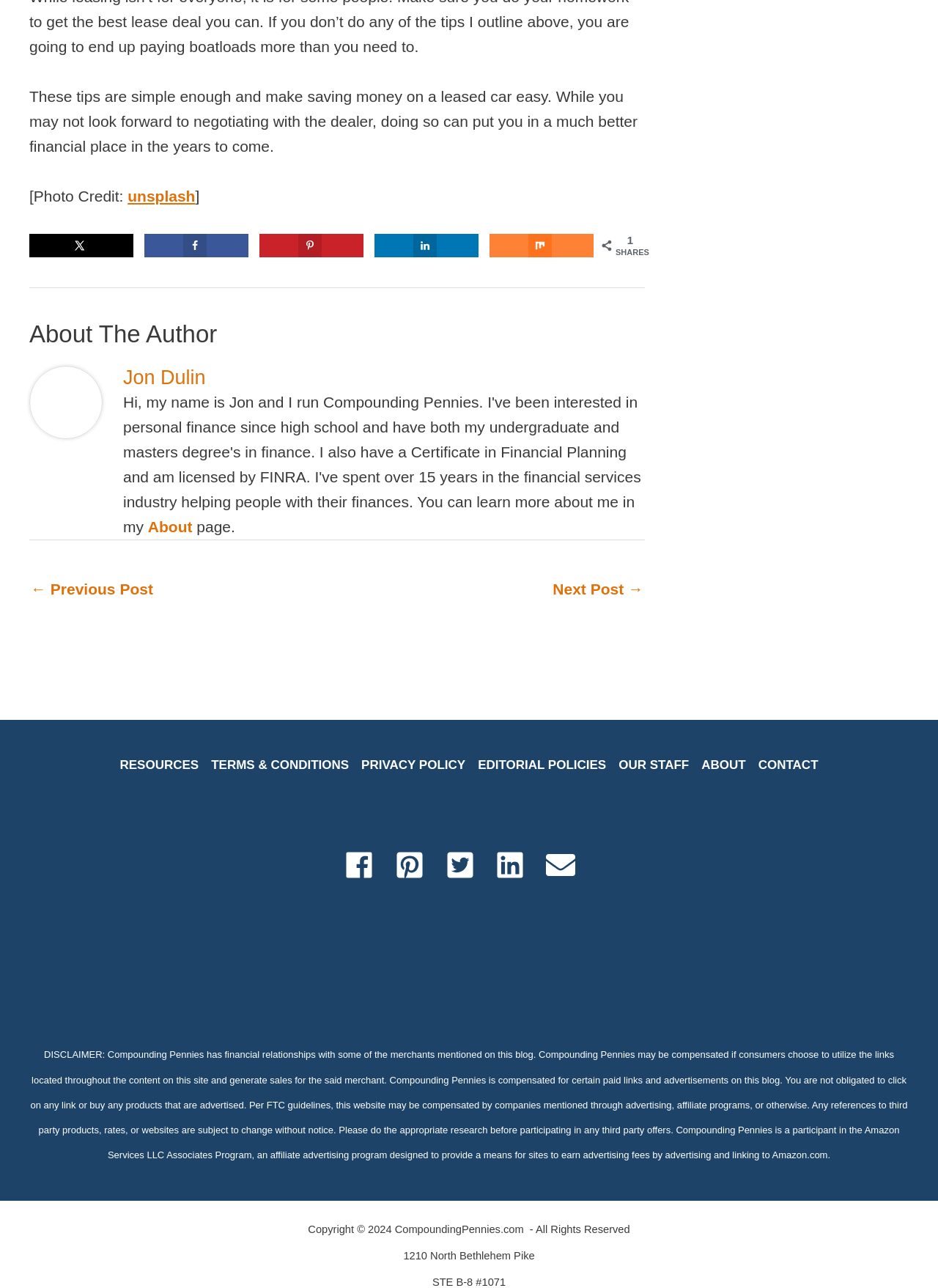From the element description: "EDITORIAL POLICIES", extract the bounding box coordinates of the UI element. The coordinates should be expressed as four float numbers between 0 and 1, in the order [left, top, right, bottom].

[0.503, 0.585, 0.653, 0.604]